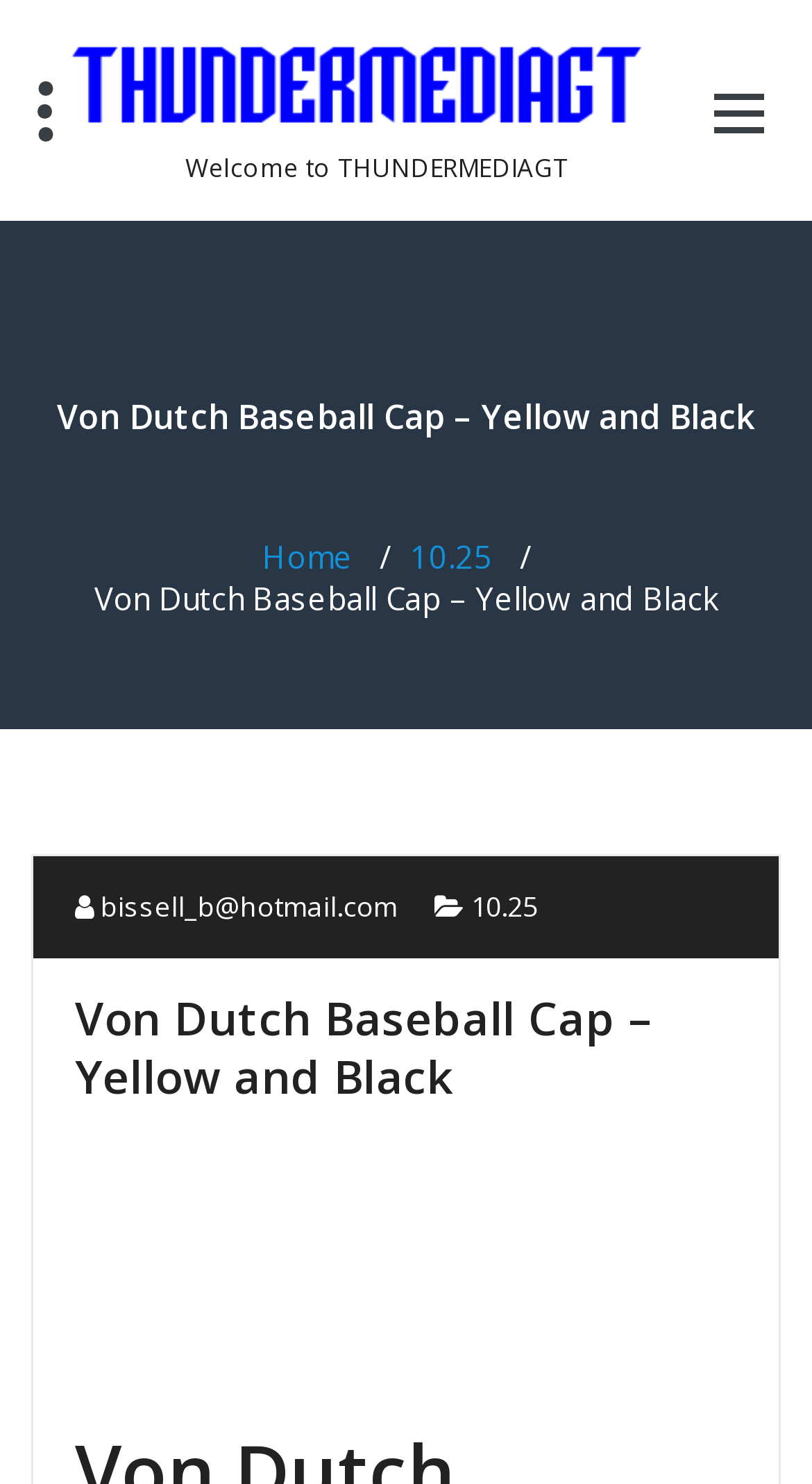Detail the webpage's structure and highlights in your description.

The webpage is about the Von Dutch Baseball Cap in vibrant yellow and black colors. At the top left, there is a link with no text, and next to it, there is a link with the text "THUNDERMEDIAGT" accompanied by an image with the same name. Below these links, there is a static text "Welcome to THUNDERMEDIAGT". 

On the top right, there is another link with no text. The main heading "Von Dutch Baseball Cap – Yellow and Black" is located at the top center of the page. Below the heading, there are three links in a row: "Home", a separator text "/ ", and a link with the text "10.25". 

Below these links, there is a static text with the same content as the main heading. At the bottom of the page, there is a footer section that contains three links: an email address "bissell_b@hotmail.com", an icon represented by "\uf07c", and a link with the text "10.25". Above the footer section, there is a header section that contains a heading with the same content as the main heading.